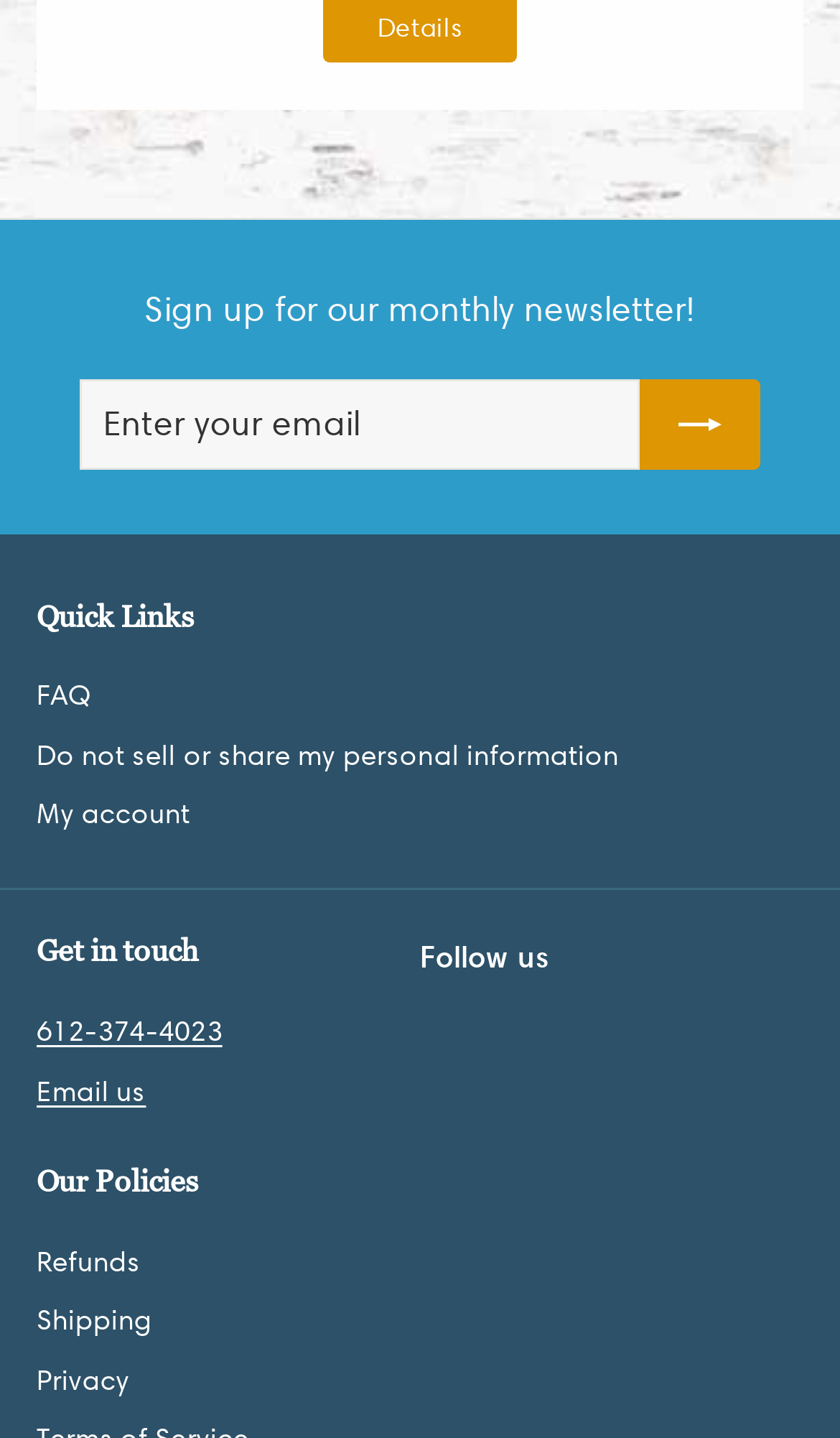Find and indicate the bounding box coordinates of the region you should select to follow the given instruction: "Subscribe to newsletter".

[0.762, 0.263, 0.905, 0.326]